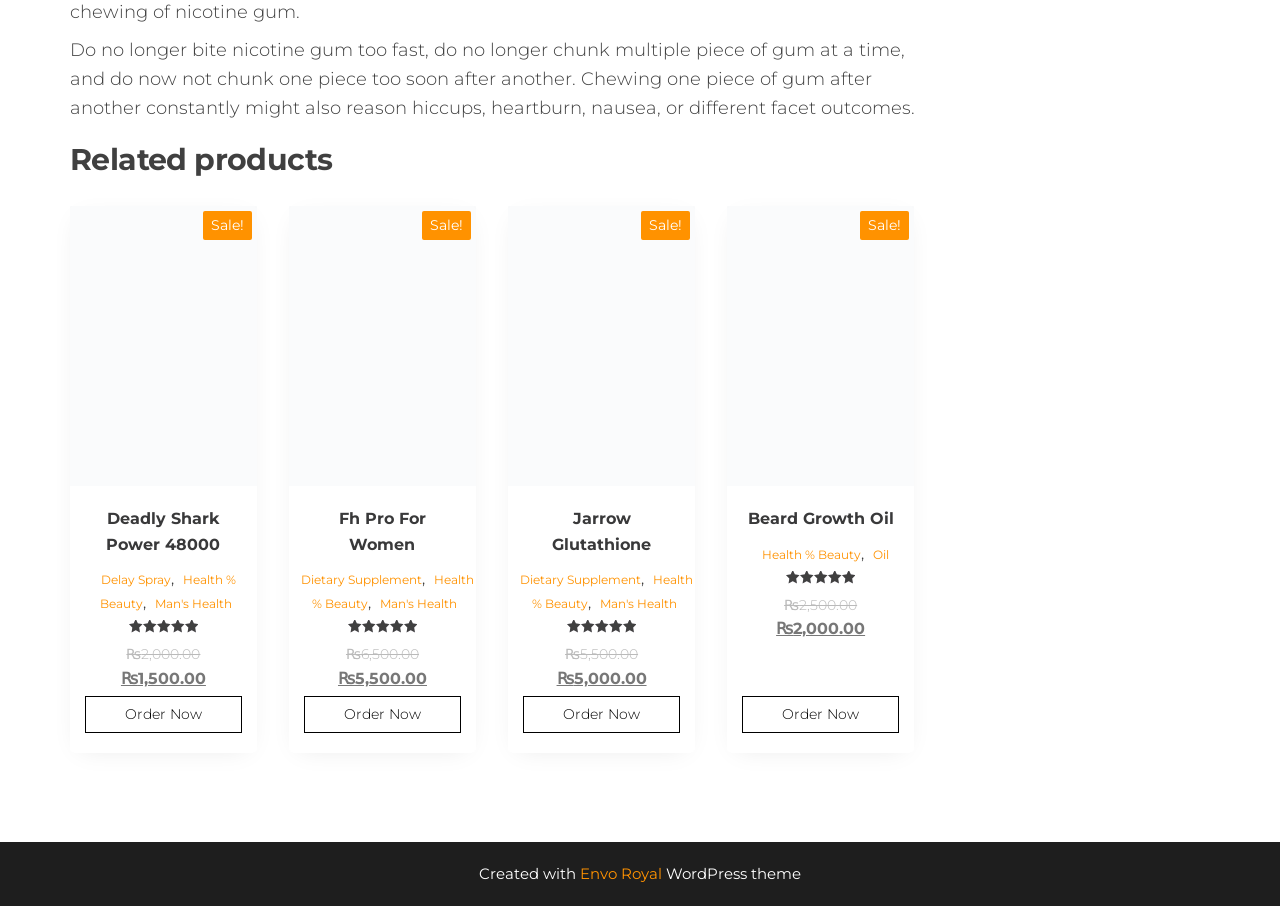Please identify the bounding box coordinates of the area that needs to be clicked to follow this instruction: "Click LISTEN NOW".

None